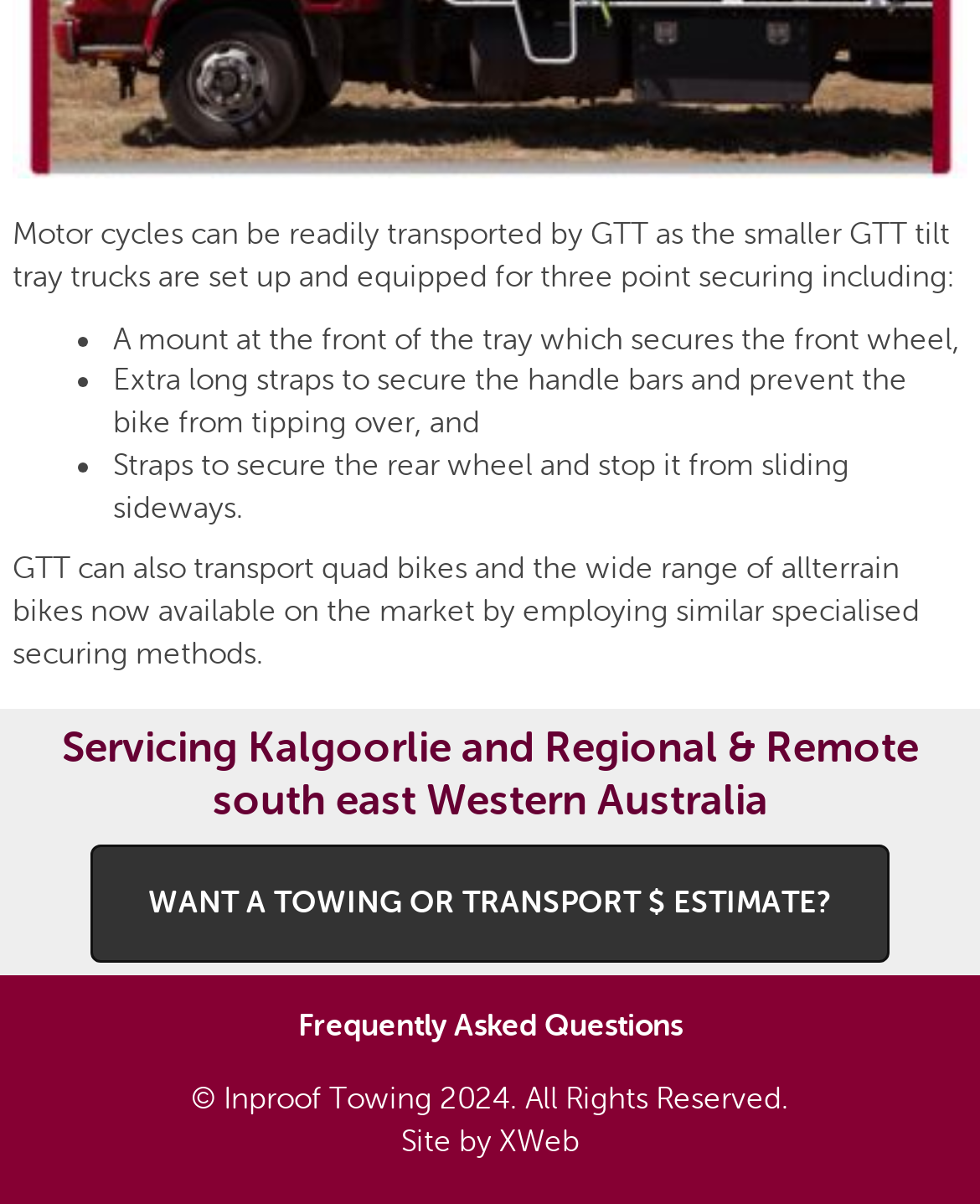Please specify the bounding box coordinates in the format (top-left x, top-left y, bottom-right x, bottom-right y), with values ranging from 0 to 1. Identify the bounding box for the UI component described as follows: Frequently Asked Questions

[0.304, 0.838, 0.696, 0.867]